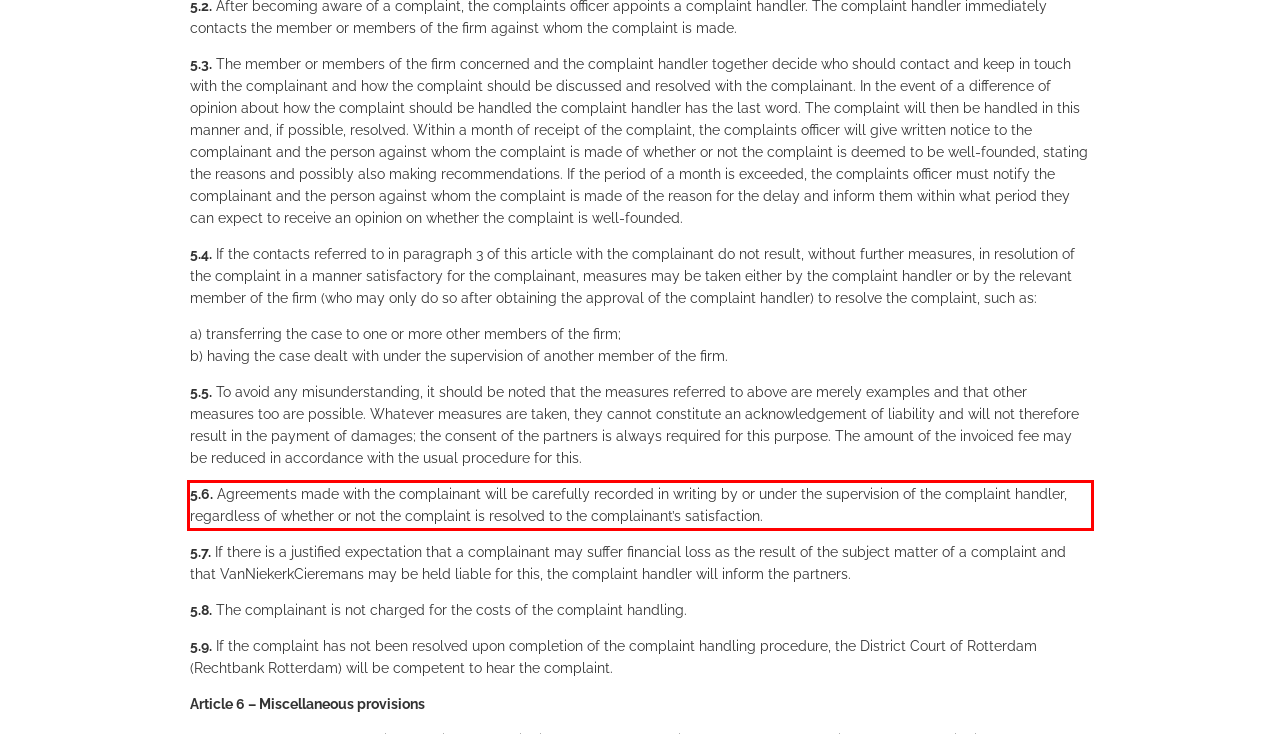Please extract the text content from the UI element enclosed by the red rectangle in the screenshot.

5.6. Agreements made with the complainant will be carefully recorded in writing by or under the supervision of the complaint handler, regardless of whether or not the complaint is resolved to the complainant’s satisfaction.